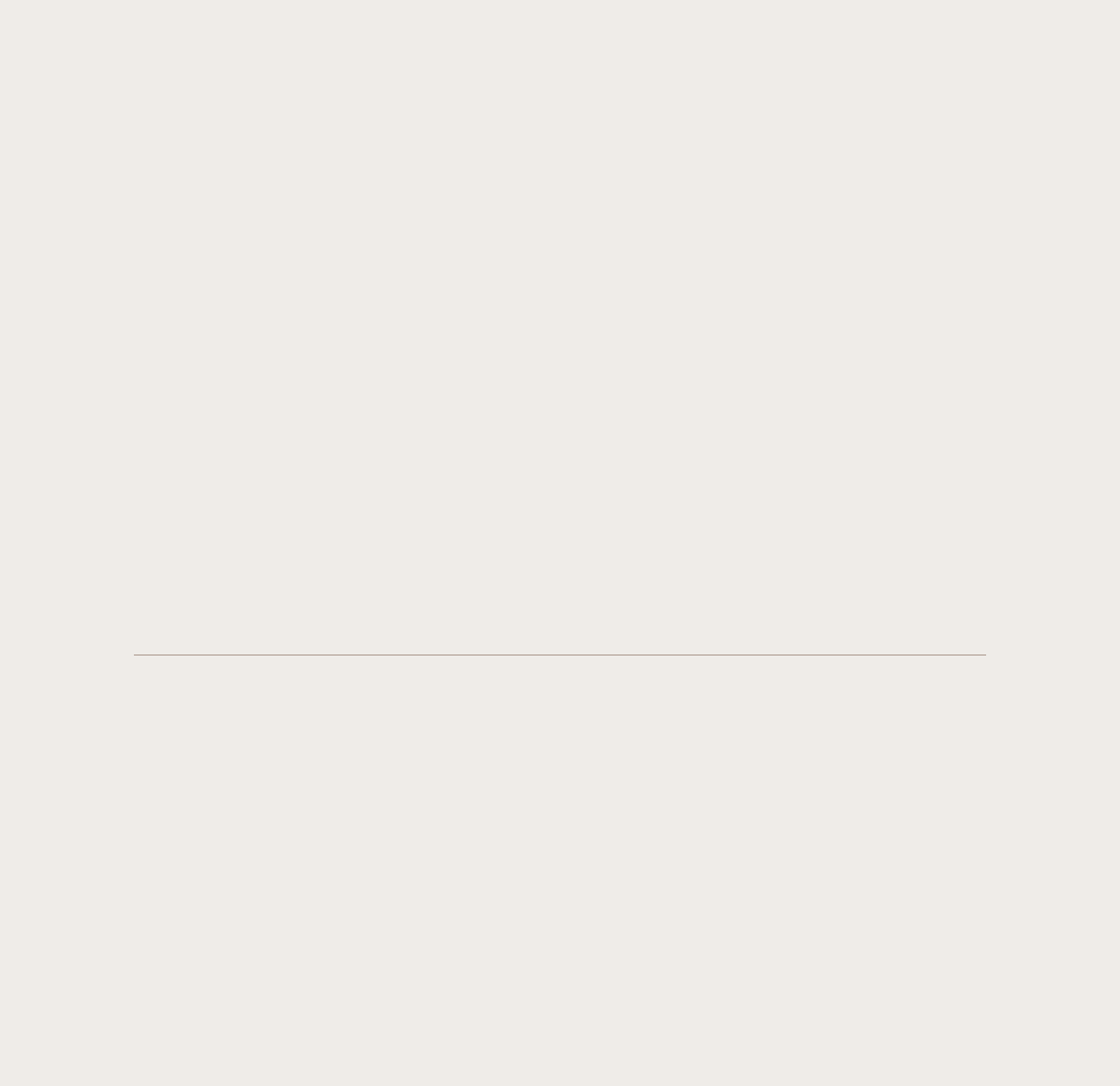What is the address of Ruby Gardens?
Make sure to answer the question with a detailed and comprehensive explanation.

The address of Ruby Gardens can be found in the StaticText element 'Hullenbergweg 1–3, 1101 BW Amsterdam' with bounding box coordinates [0.12, 0.801, 0.359, 0.817].